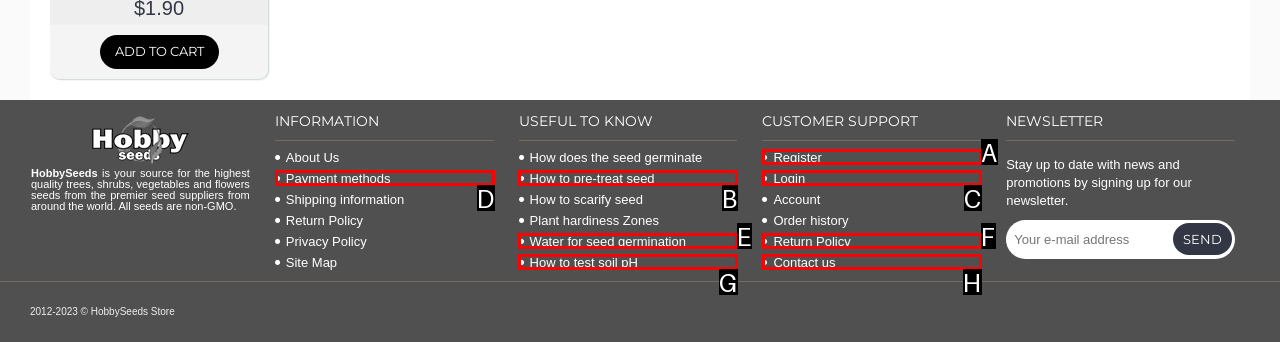For the task: View payment methods, identify the HTML element to click.
Provide the letter corresponding to the right choice from the given options.

D